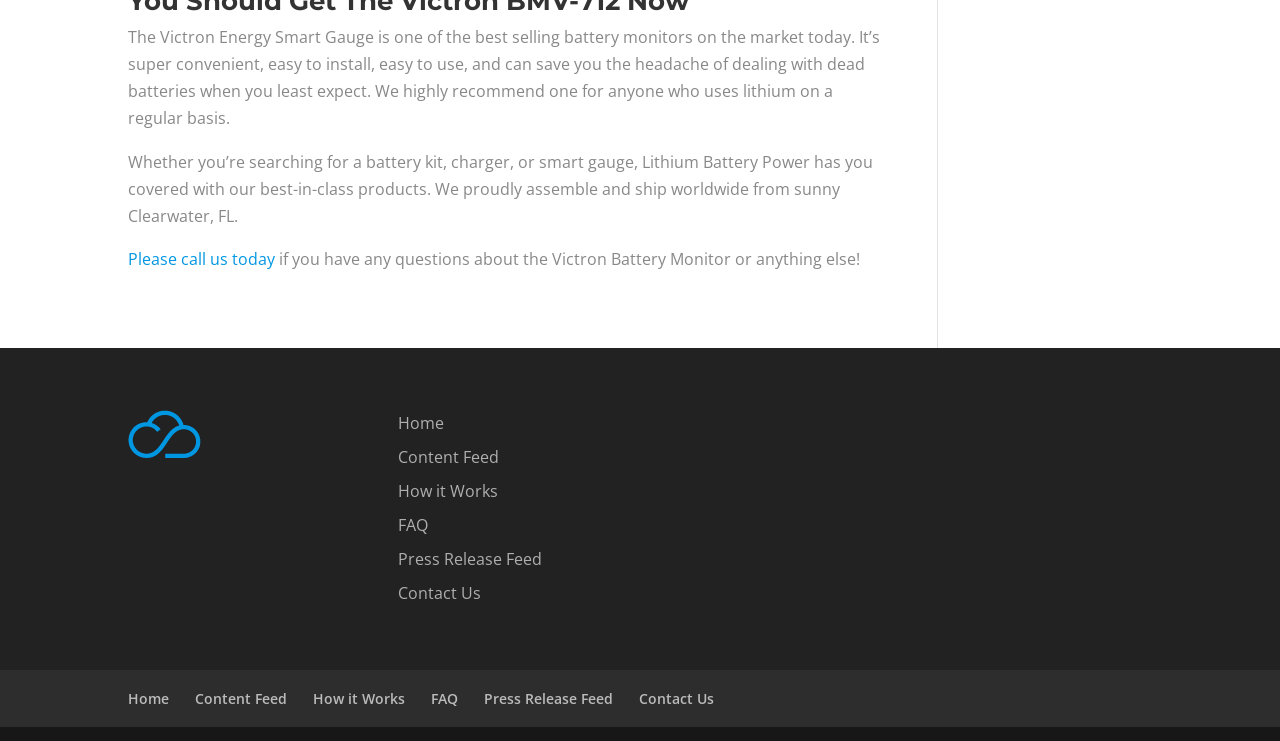Identify the bounding box coordinates of the clickable region required to complete the instruction: "Contact 'Contact Us'". The coordinates should be given as four float numbers within the range of 0 and 1, i.e., [left, top, right, bottom].

[0.311, 0.785, 0.376, 0.815]